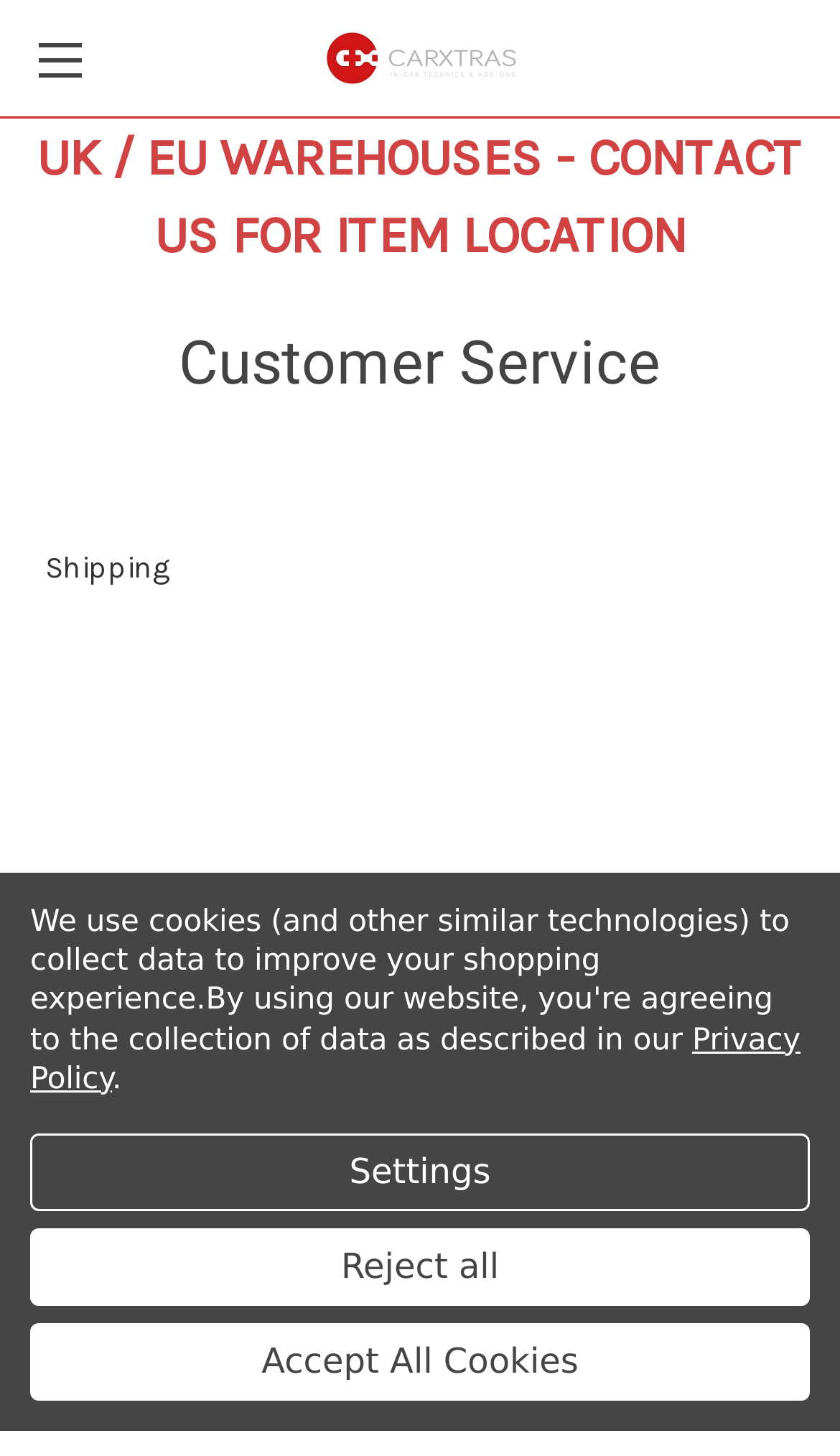What is the location of the warehouses?
Provide a detailed and extensive answer to the question.

The location of the warehouses is mentioned in the static text element at the top of the webpage, which states 'UK / EU WAREHOUSES - CONTACT US FOR ITEM LOCATION'.